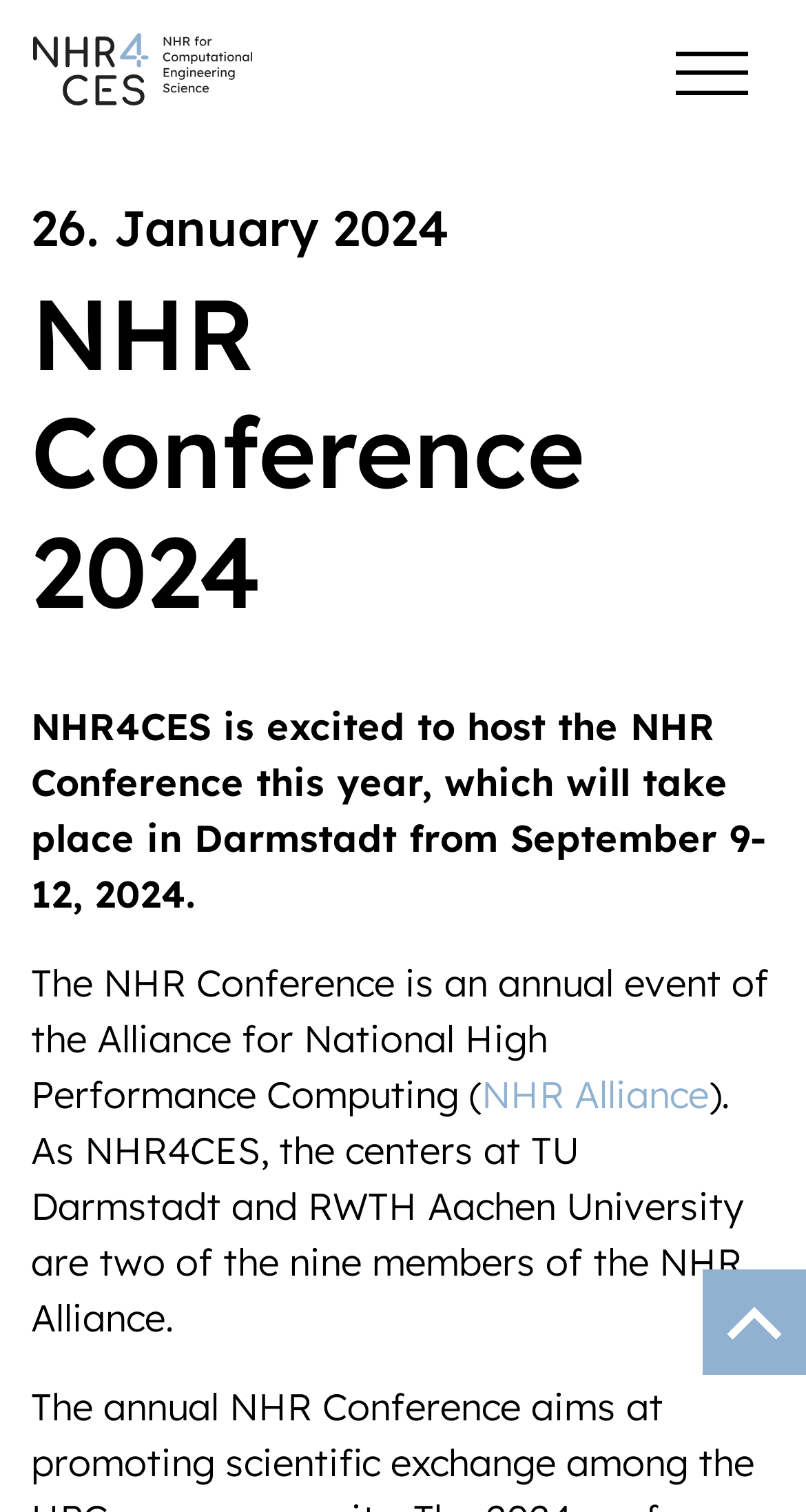Identify and provide the main heading of the webpage.

NHR Conference 2024